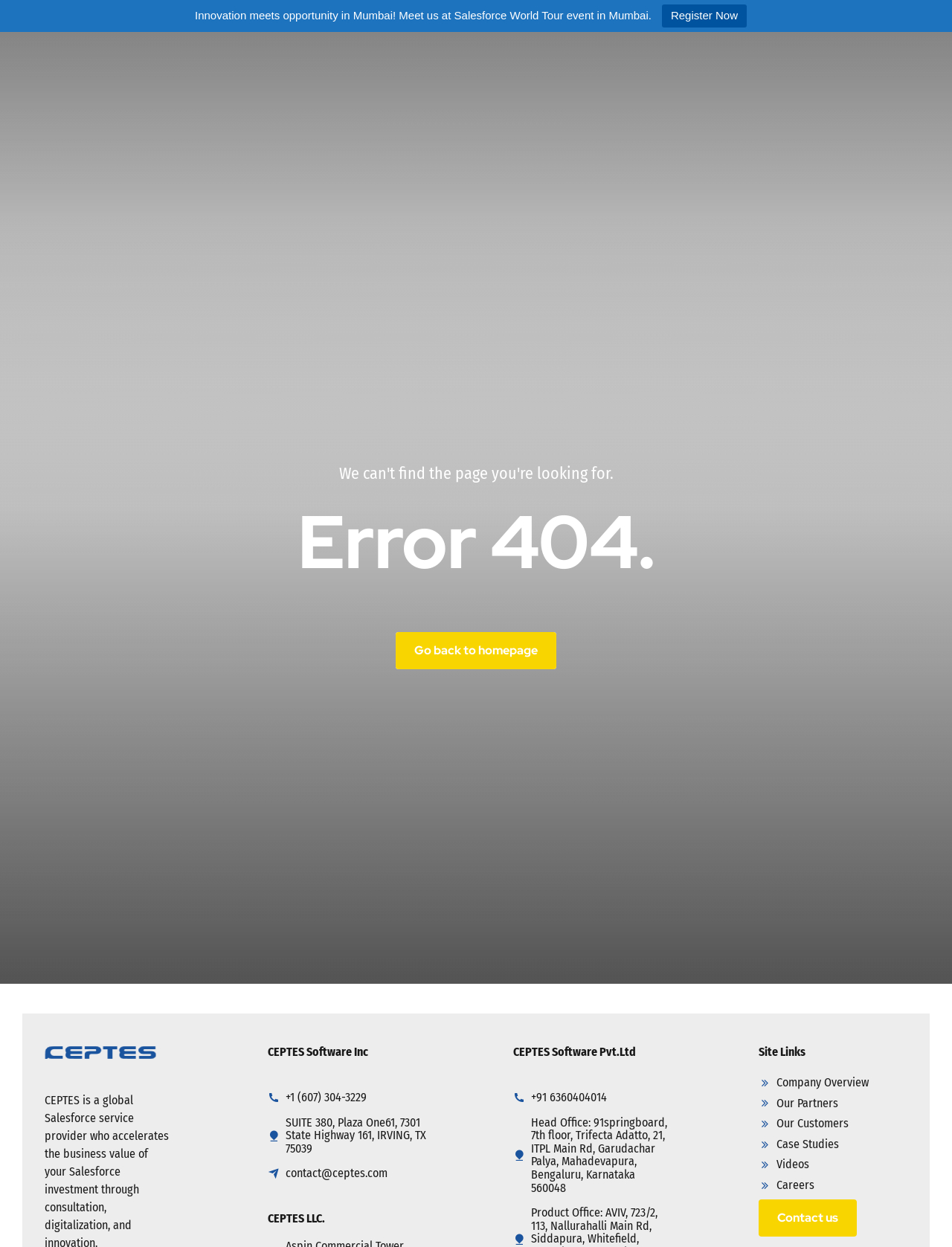Please locate the bounding box coordinates of the element that needs to be clicked to achieve the following instruction: "Call the US office". The coordinates should be four float numbers between 0 and 1, i.e., [left, top, right, bottom].

[0.281, 0.875, 0.385, 0.885]